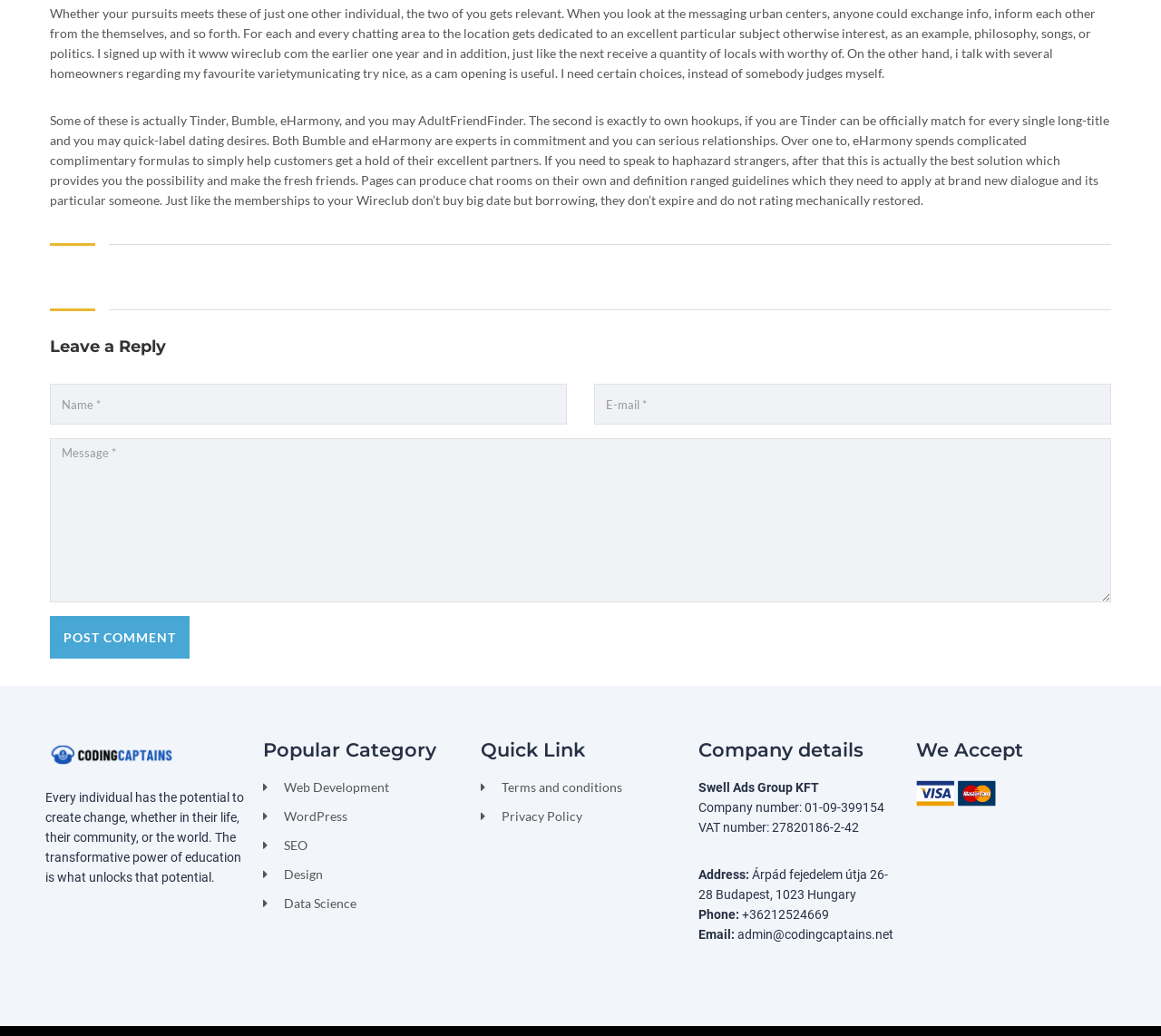Locate the bounding box coordinates of the element you need to click to accomplish the task described by this instruction: "Visit the Web Development category".

[0.227, 0.751, 0.398, 0.77]